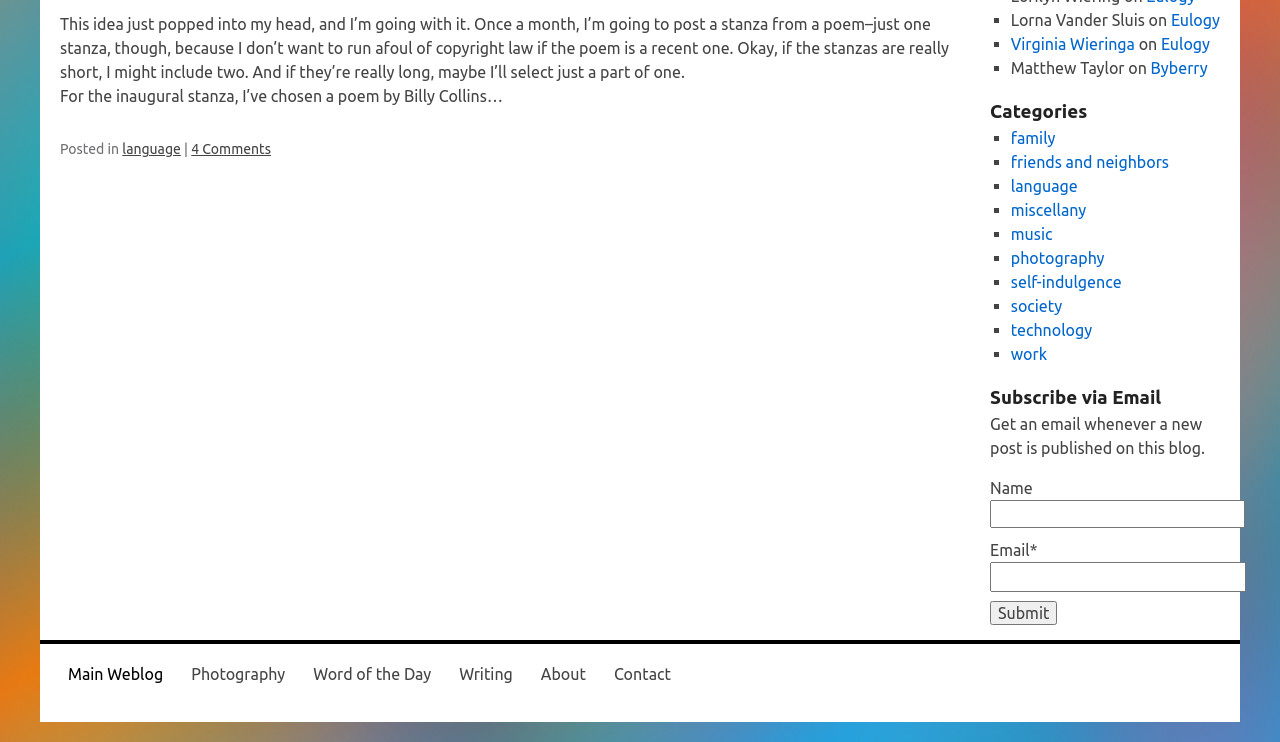Determine the bounding box for the HTML element described here: "Word of the Day". The coordinates should be given as [left, top, right, bottom] with each number being a float between 0 and 1.

[0.242, 0.891, 0.34, 0.926]